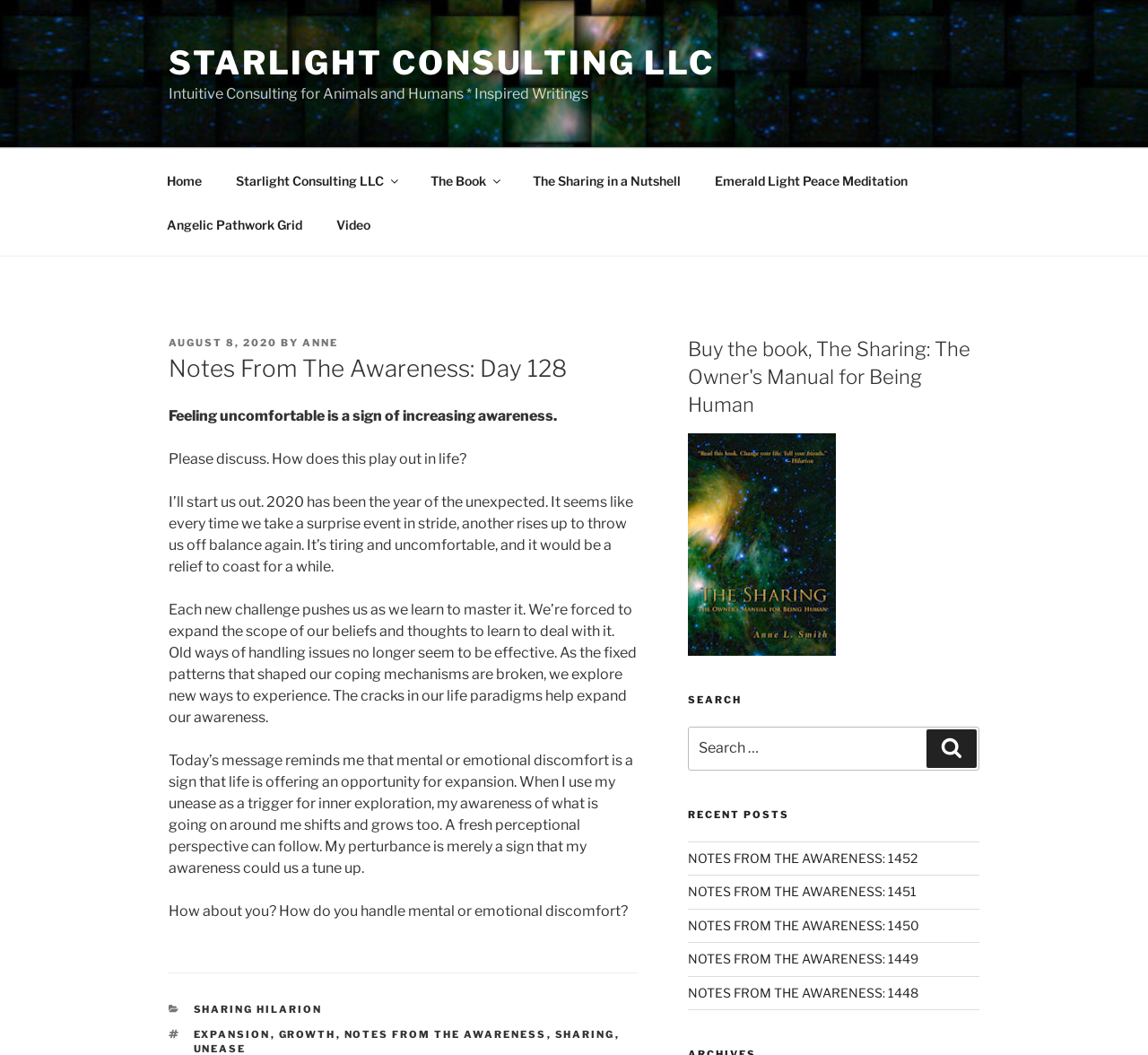Please identify the bounding box coordinates of the element's region that should be clicked to execute the following instruction: "Explore the 'Emerald Light Peace Meditation' page". The bounding box coordinates must be four float numbers between 0 and 1, i.e., [left, top, right, bottom].

[0.609, 0.15, 0.804, 0.192]